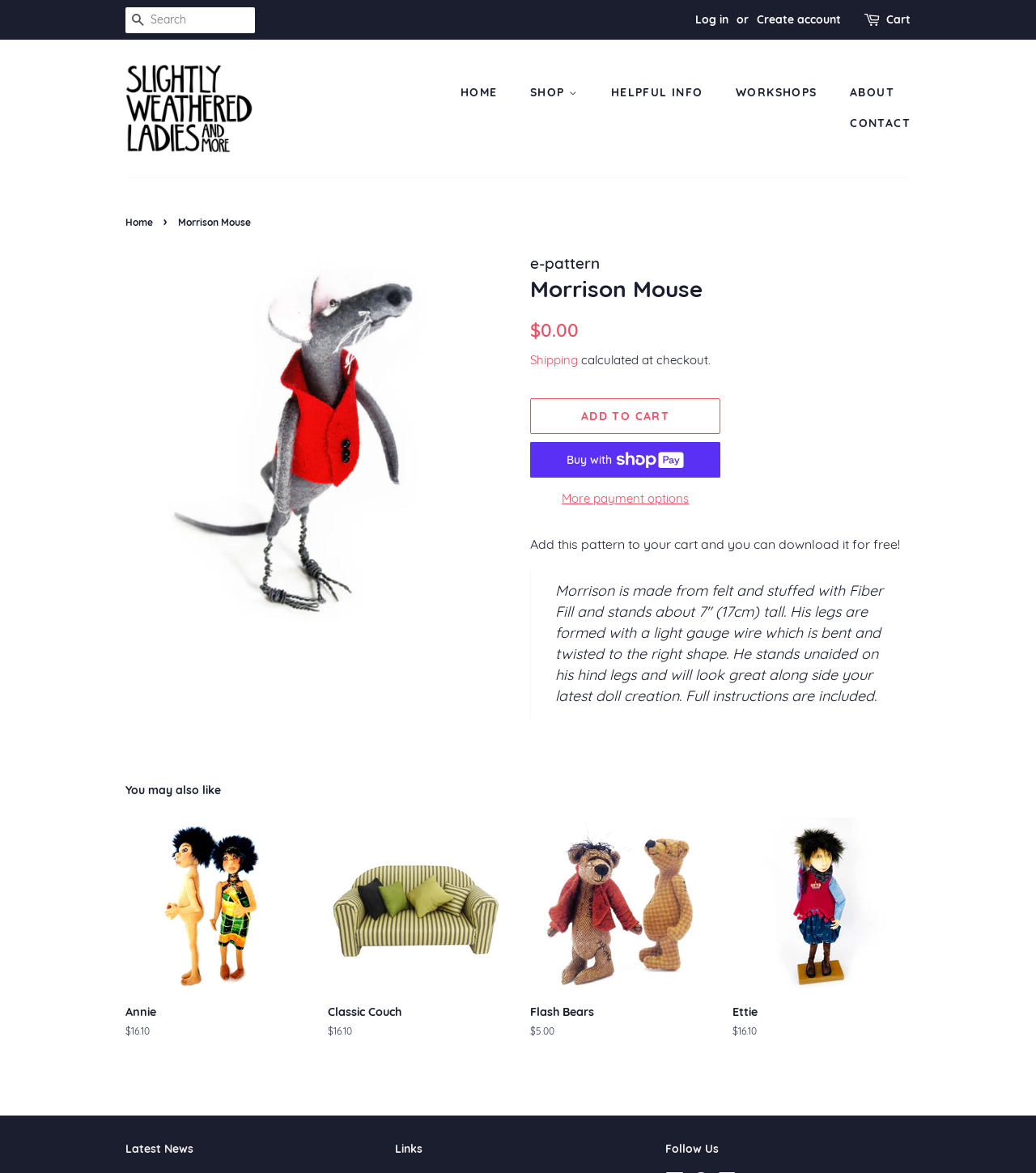Refer to the screenshot and give an in-depth answer to this question: What is the name of the product?

I found the name of the product by looking at the heading element that says 'Morrison Mouse' and also the image with the same name.